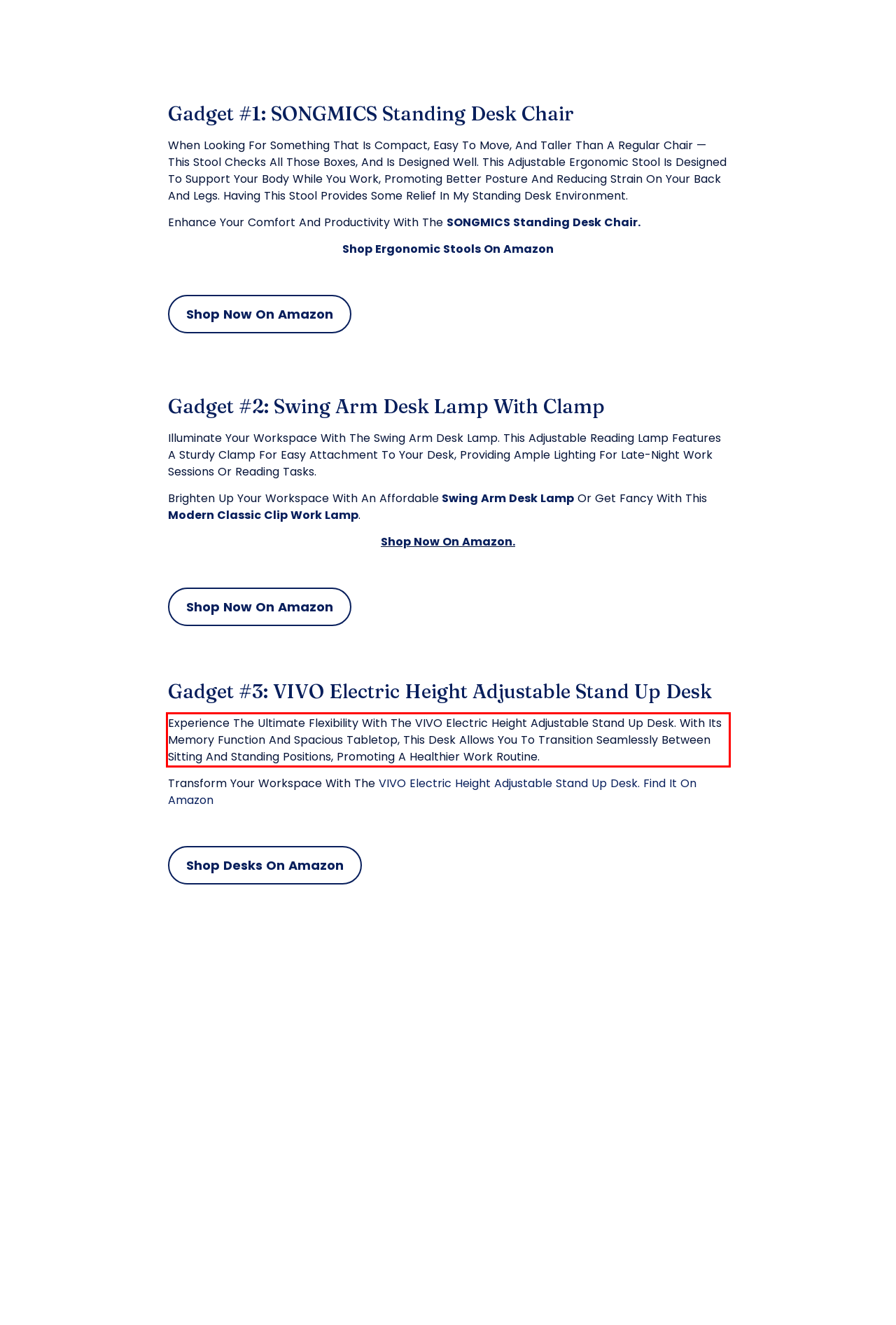You have a screenshot with a red rectangle around a UI element. Recognize and extract the text within this red bounding box using OCR.

Experience The Ultimate Flexibility With The VIVO Electric Height Adjustable Stand Up Desk. With Its Memory Function And Spacious Tabletop, This Desk Allows You To Transition Seamlessly Between Sitting And Standing Positions, Promoting A Healthier Work Routine.